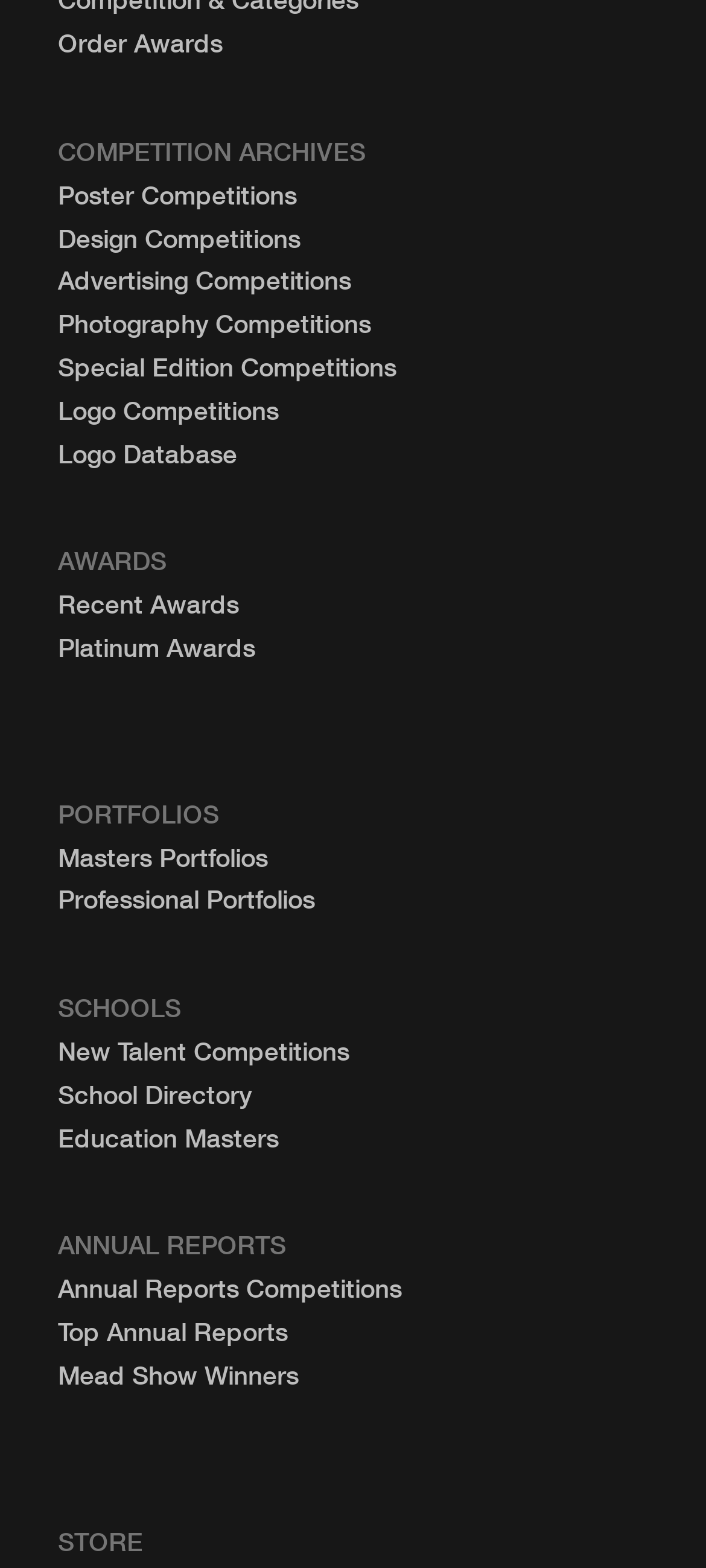Identify the bounding box coordinates for the region to click in order to carry out this instruction: "View competition archives". Provide the coordinates using four float numbers between 0 and 1, formatted as [left, top, right, bottom].

[0.082, 0.087, 0.518, 0.107]